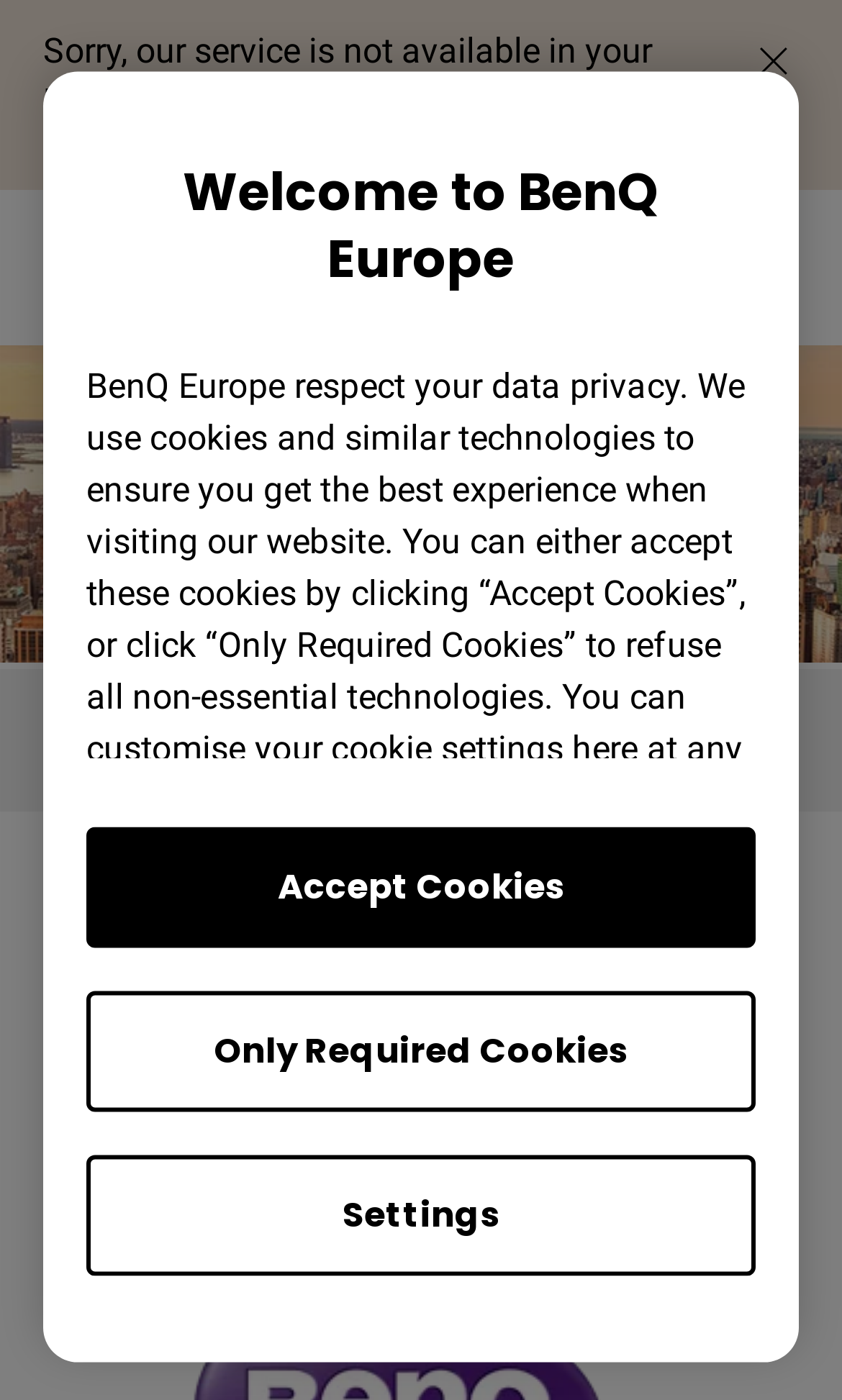Pinpoint the bounding box coordinates of the clickable element to carry out the following instruction: "view the news."

[0.051, 0.327, 0.267, 0.396]